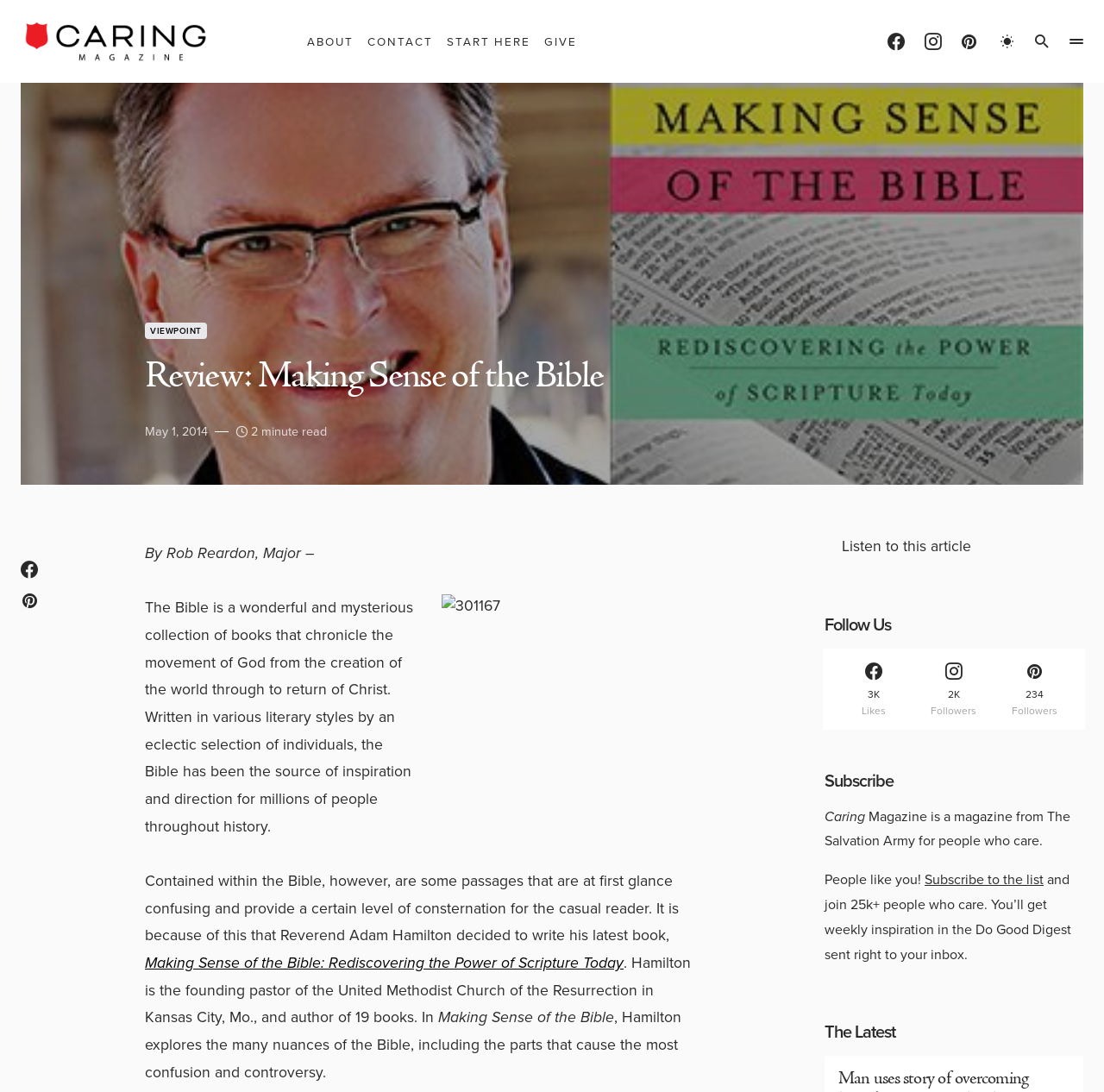Determine the bounding box coordinates of the section to be clicked to follow the instruction: "Click on the 'ABOUT' link". The coordinates should be given as four float numbers between 0 and 1, formatted as [left, top, right, bottom].

[0.278, 0.0, 0.32, 0.076]